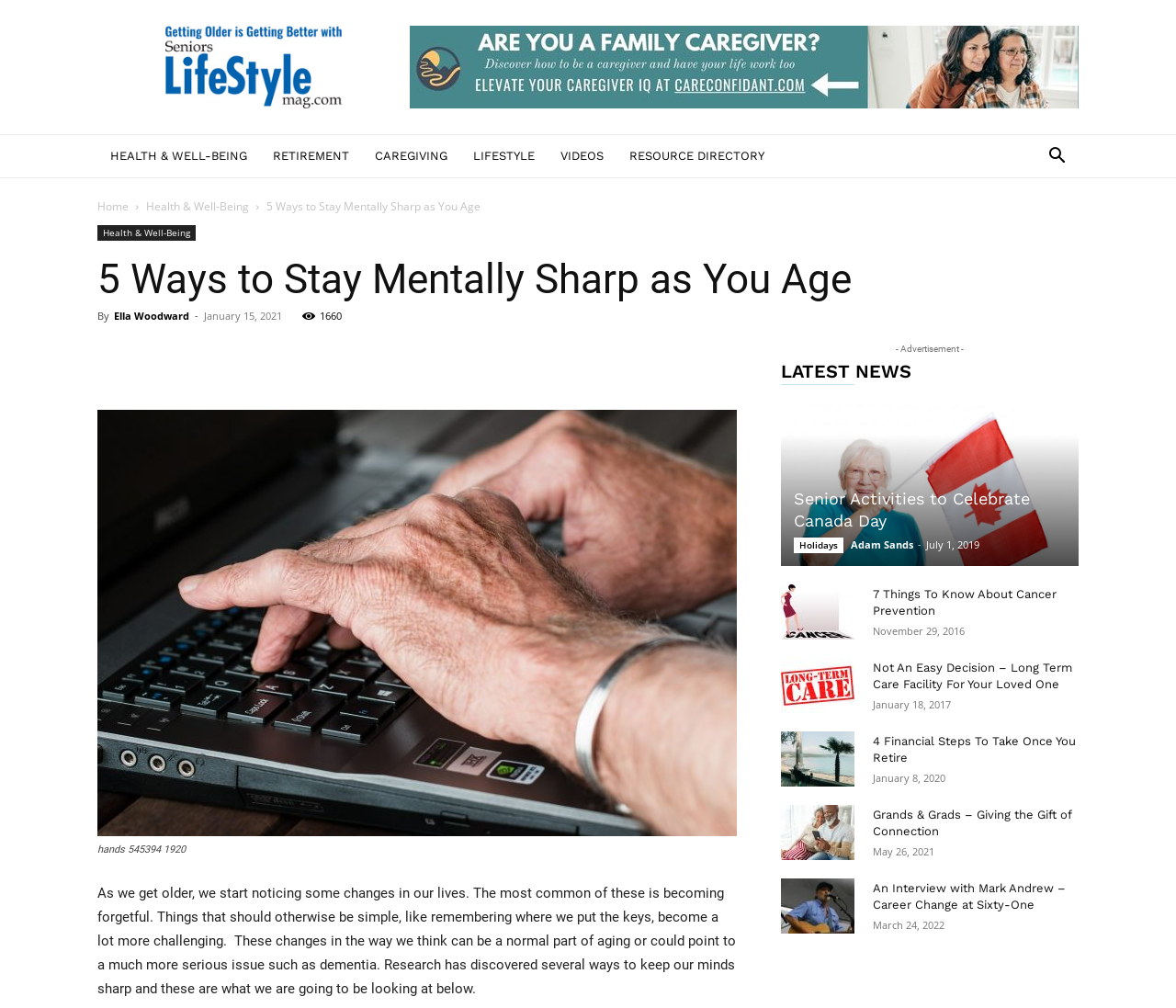Can you find the bounding box coordinates for the element that needs to be clicked to execute this instruction: "Read the article '5 Ways to Stay Mentally Sharp as You Age'"? The coordinates should be given as four float numbers between 0 and 1, i.e., [left, top, right, bottom].

[0.227, 0.197, 0.409, 0.212]